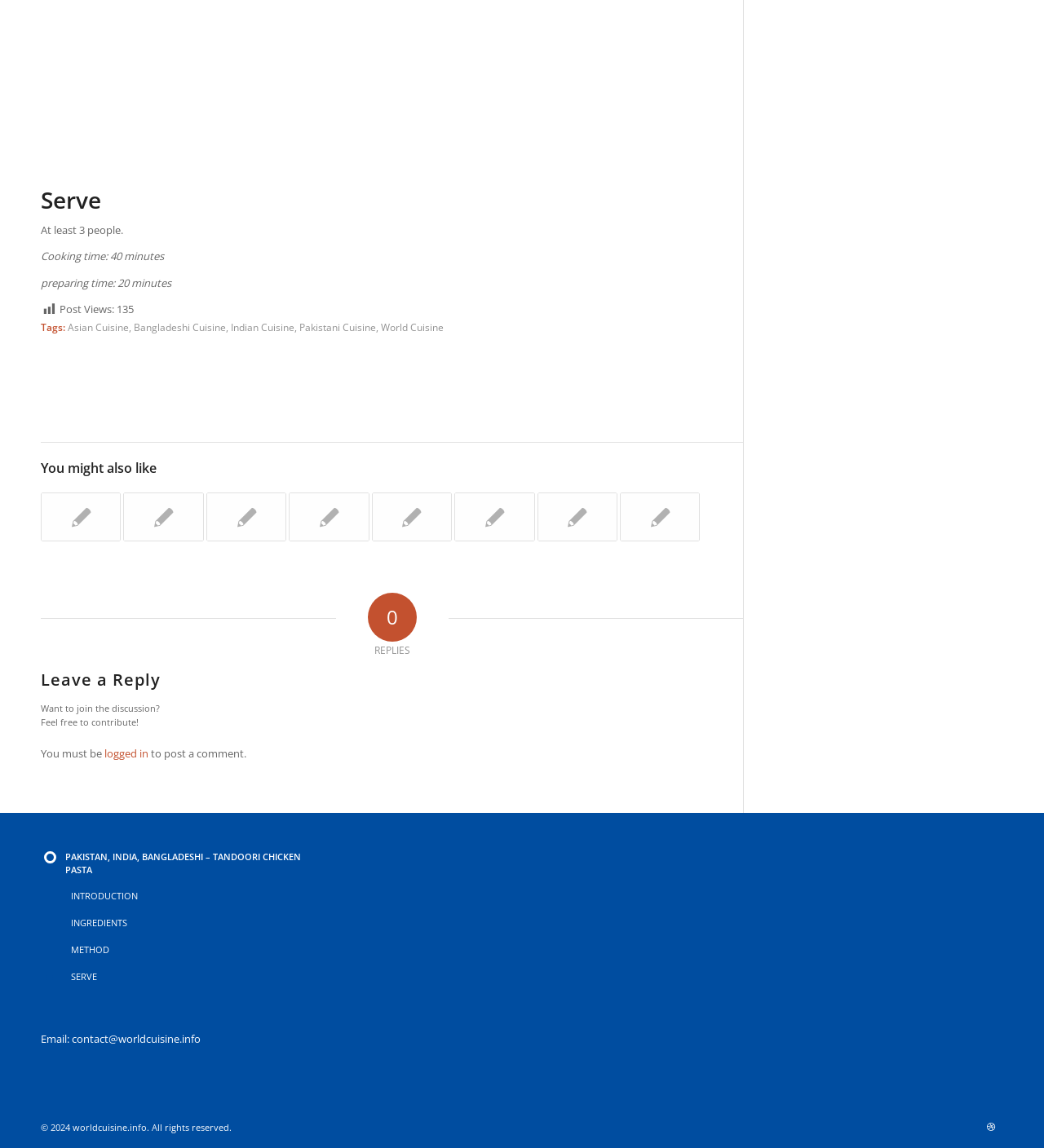Please find the bounding box coordinates of the element's region to be clicked to carry out this instruction: "Contact the website administrator via email".

[0.069, 0.899, 0.192, 0.912]